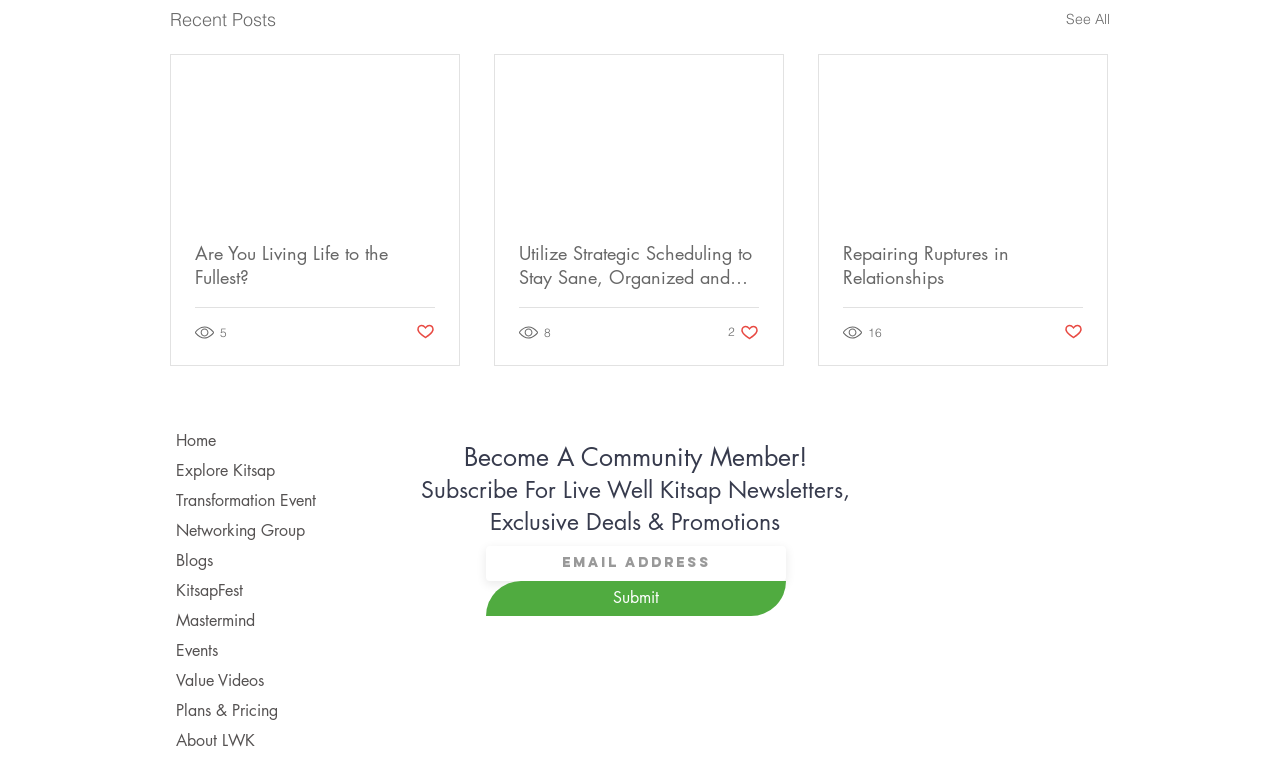Given the content of the image, can you provide a detailed answer to the question?
What is the text of the first link in the navigation menu?

The navigation menu is located at the top-left of the webpage, and the first link is 'Home' which can be found by examining the link element with OCR text 'Home'.